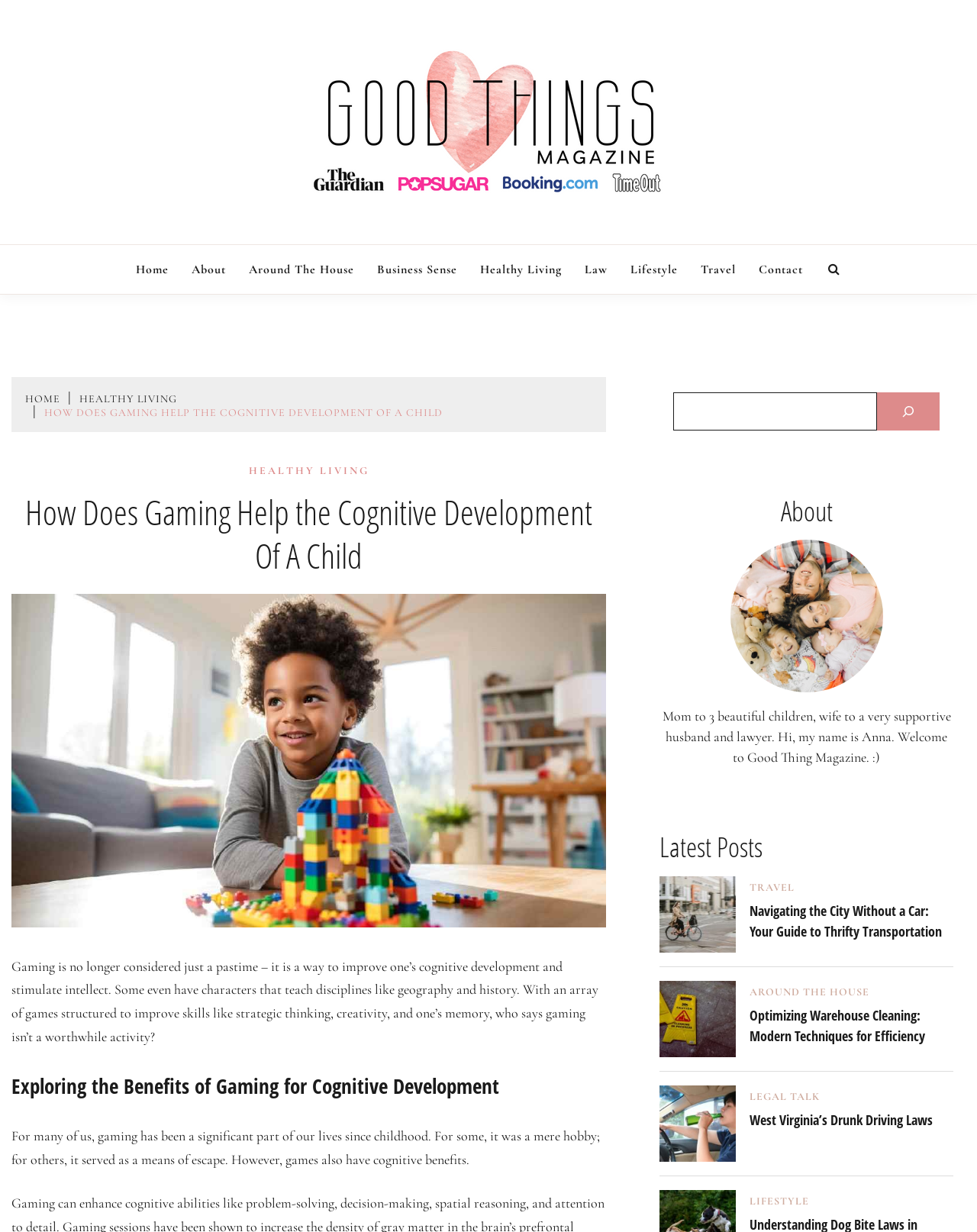What is the topic of the article?
Please ensure your answer is as detailed and informative as possible.

The article's title is 'How Does Gaming Help the Cognitive Development Of A Child', and the content discusses the benefits of gaming for cognitive development.